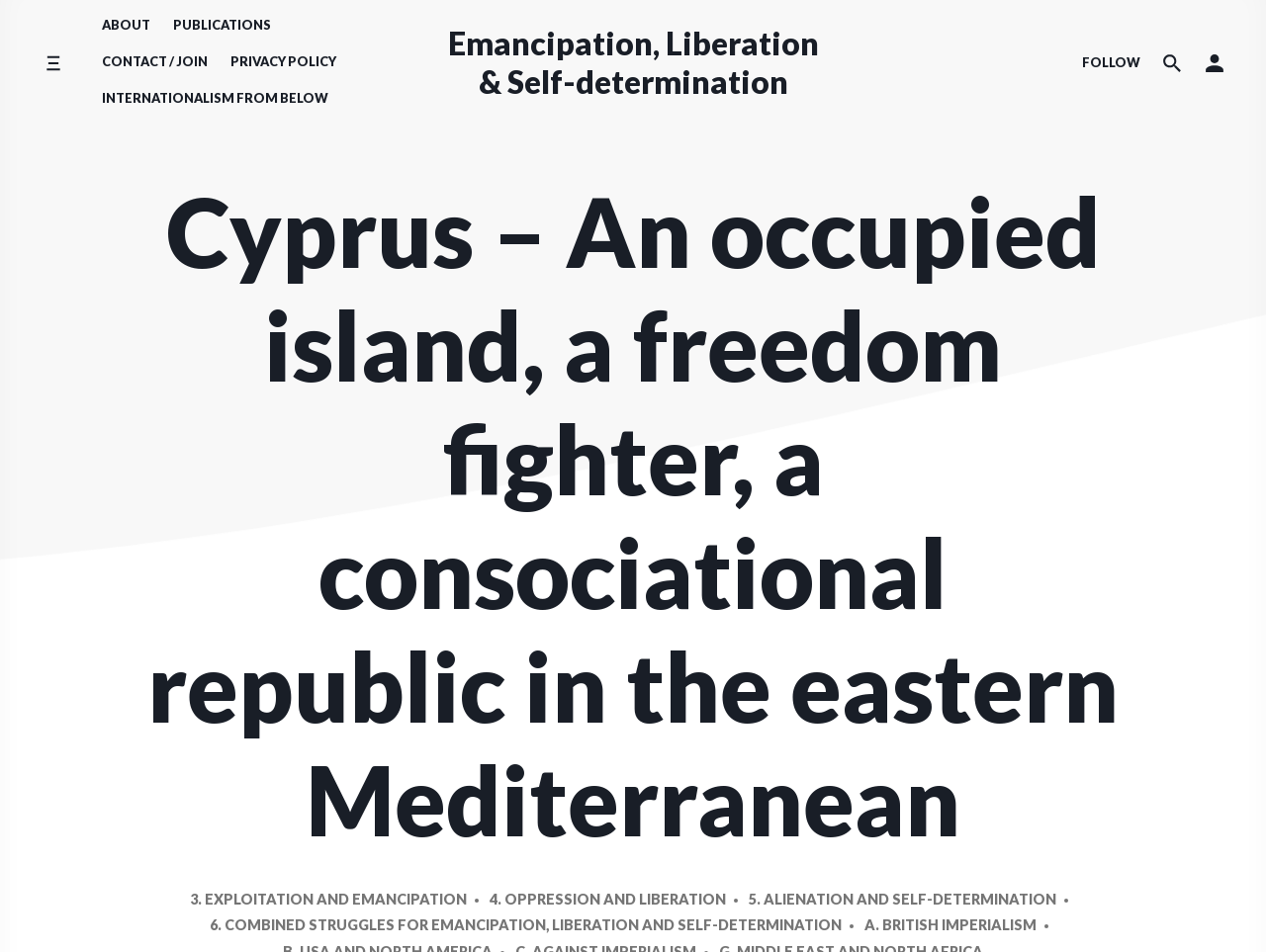Refer to the image and offer a detailed explanation in response to the question: How many main navigation links are there?

I counted the links in the main navigation menu, which are 'ABOUT', 'PUBLICATIONS', 'CONTACT / JOIN', 'PRIVACY POLICY', and 'INTERNATIONALISM FROM BELOW'. There are 5 links in total.